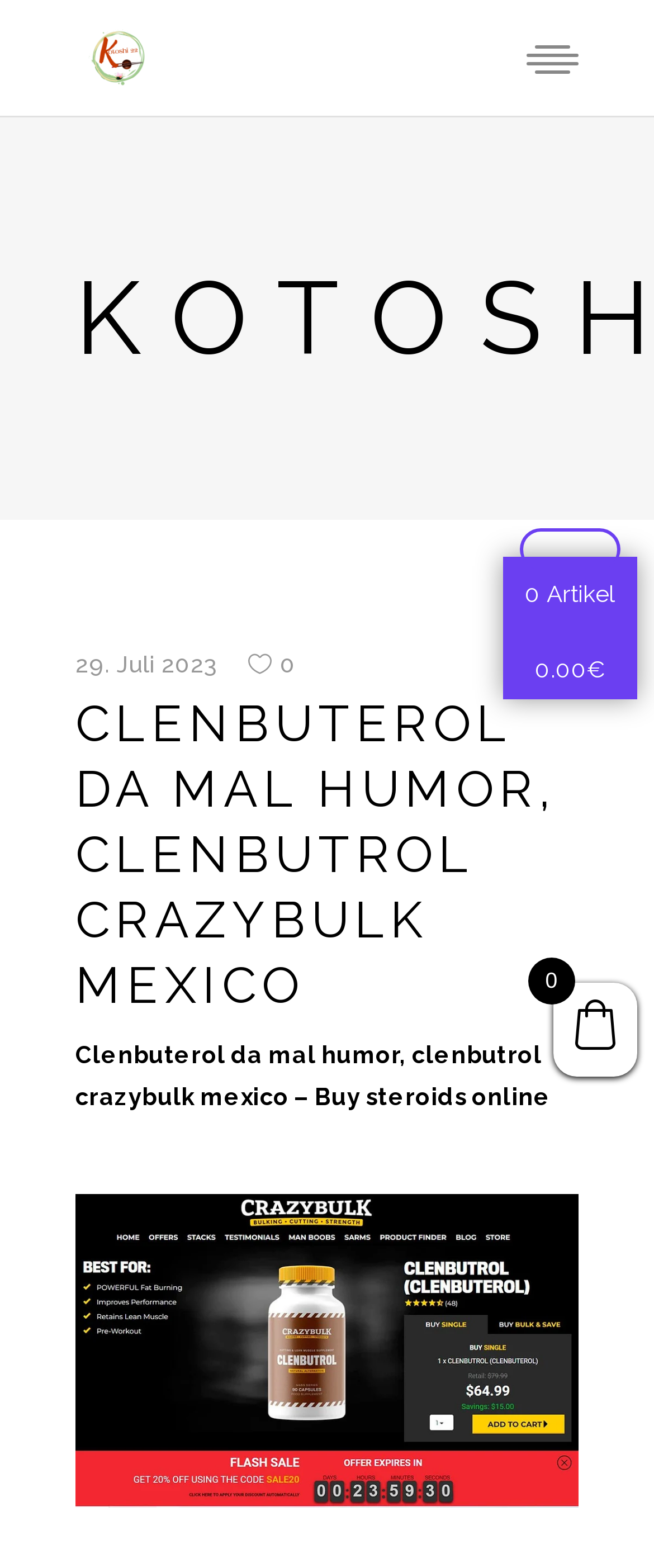What is the price of the product?
Please provide a single word or phrase in response based on the screenshot.

0.00 €